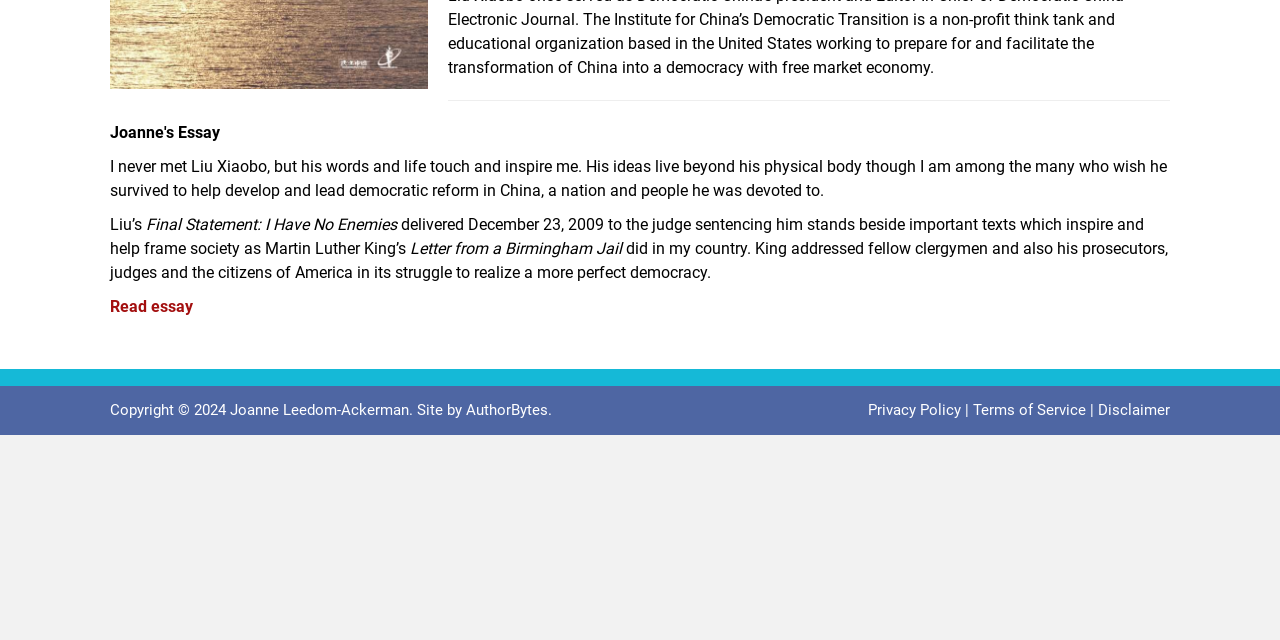Using the provided element description: "Terms of Service", identify the bounding box coordinates. The coordinates should be four floats between 0 and 1 in the order [left, top, right, bottom].

[0.76, 0.627, 0.848, 0.655]